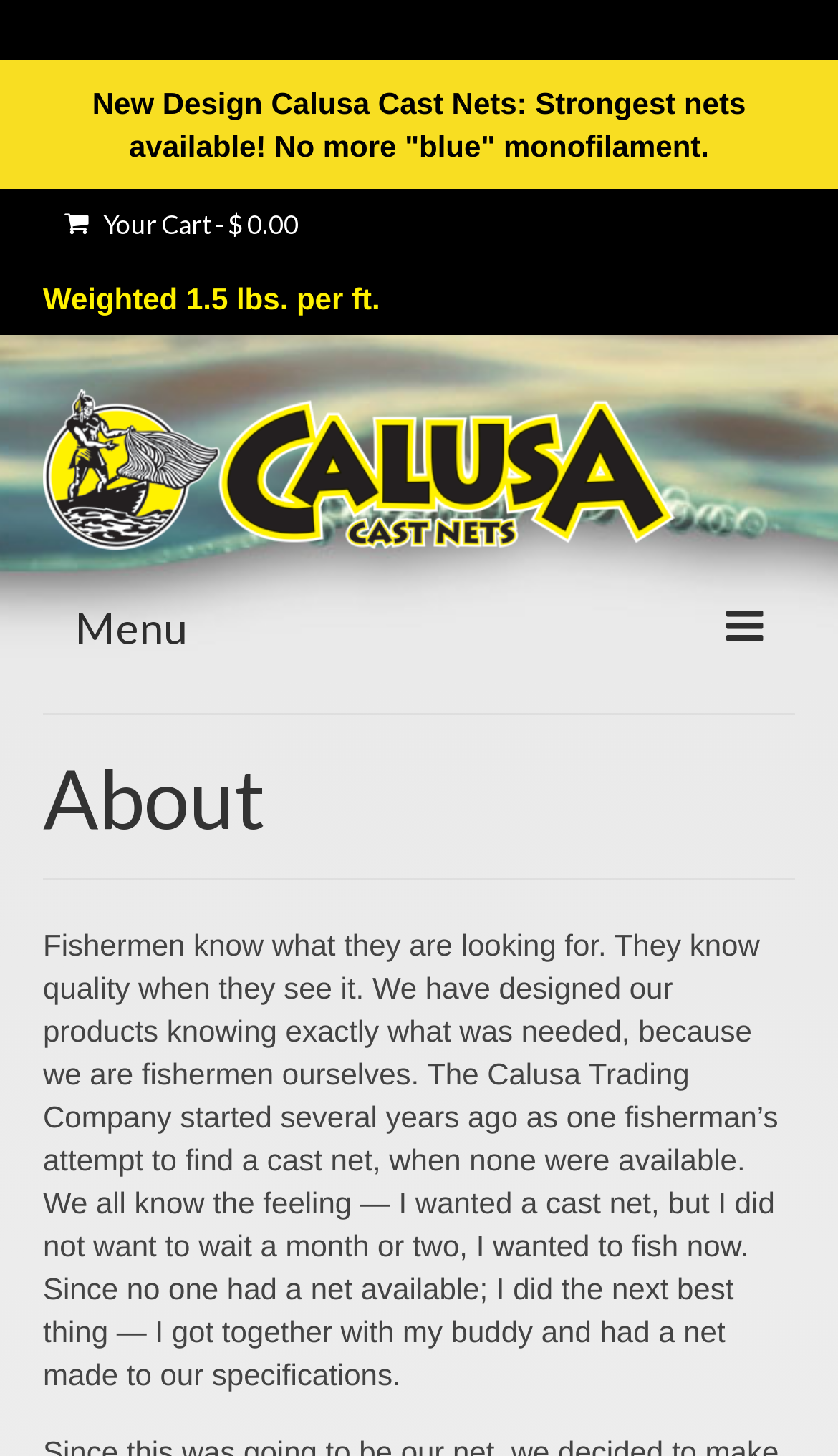Given the webpage screenshot and the description, determine the bounding box coordinates (top-left x, top-left y, bottom-right x, bottom-right y) that define the location of the UI element matching this description: Menu

[0.051, 0.394, 0.949, 0.468]